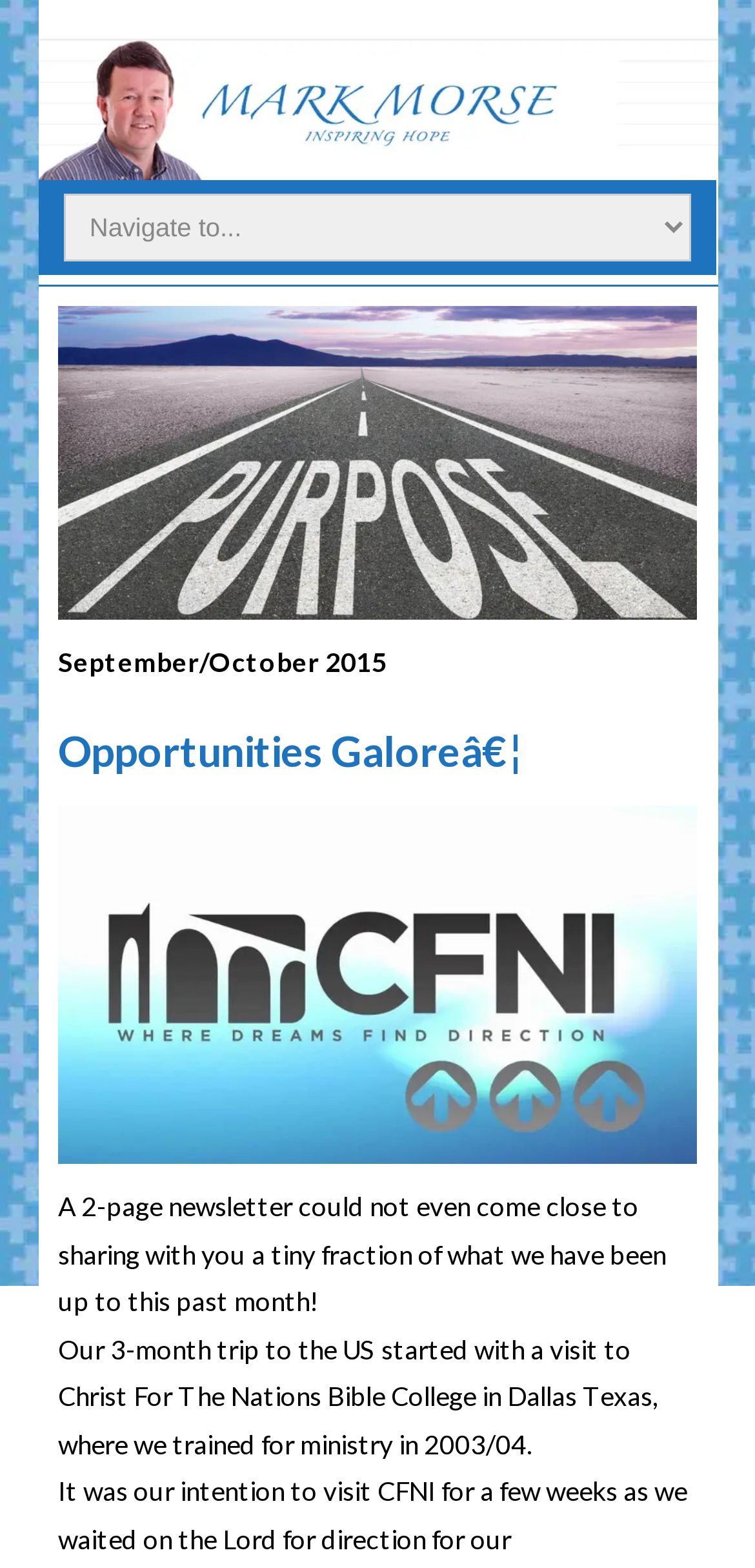How many pages is the newsletter? Using the information from the screenshot, answer with a single word or phrase.

2-page